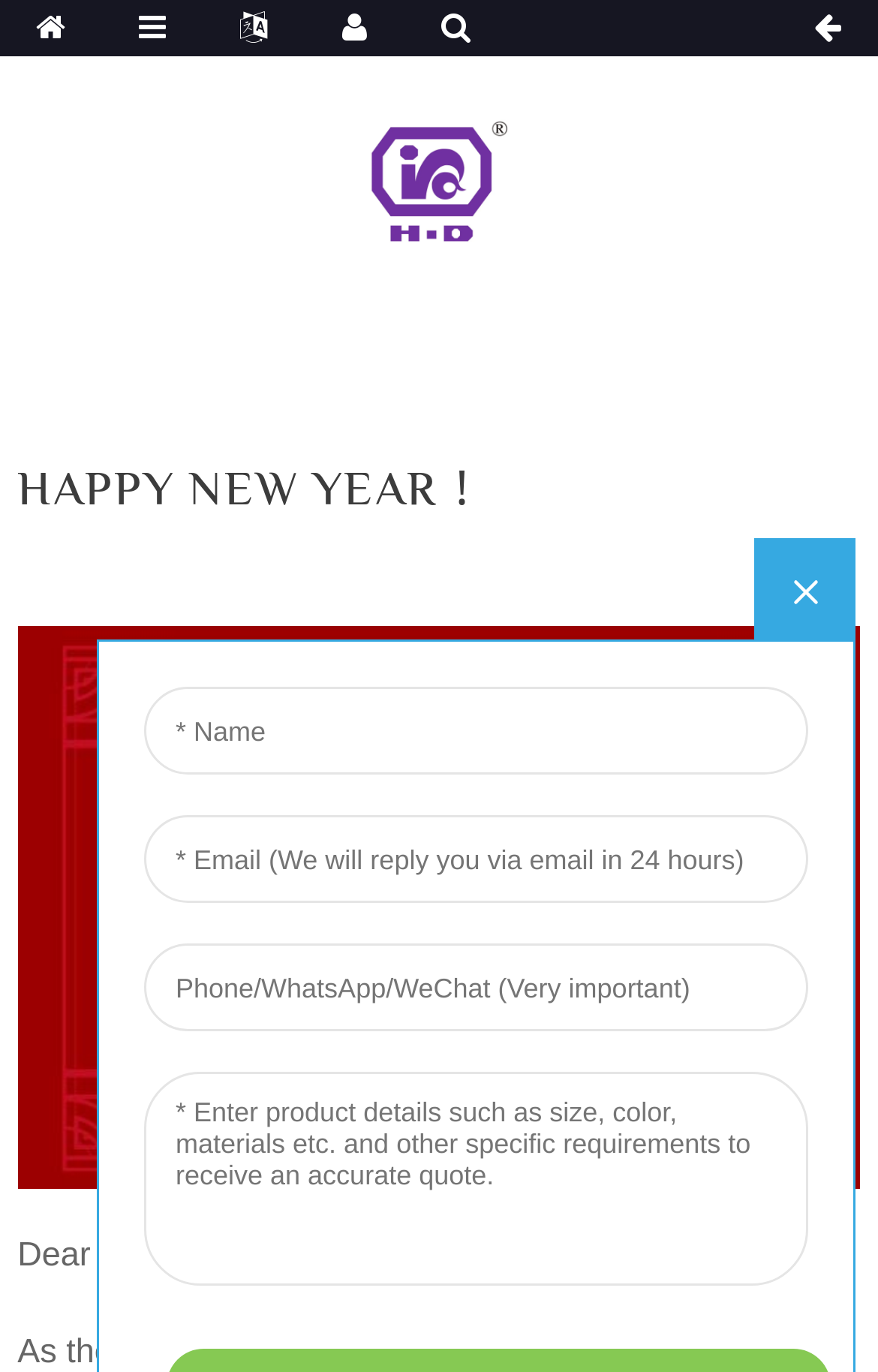What is the logo name?
Using the visual information, respond with a single word or phrase.

LOGO3